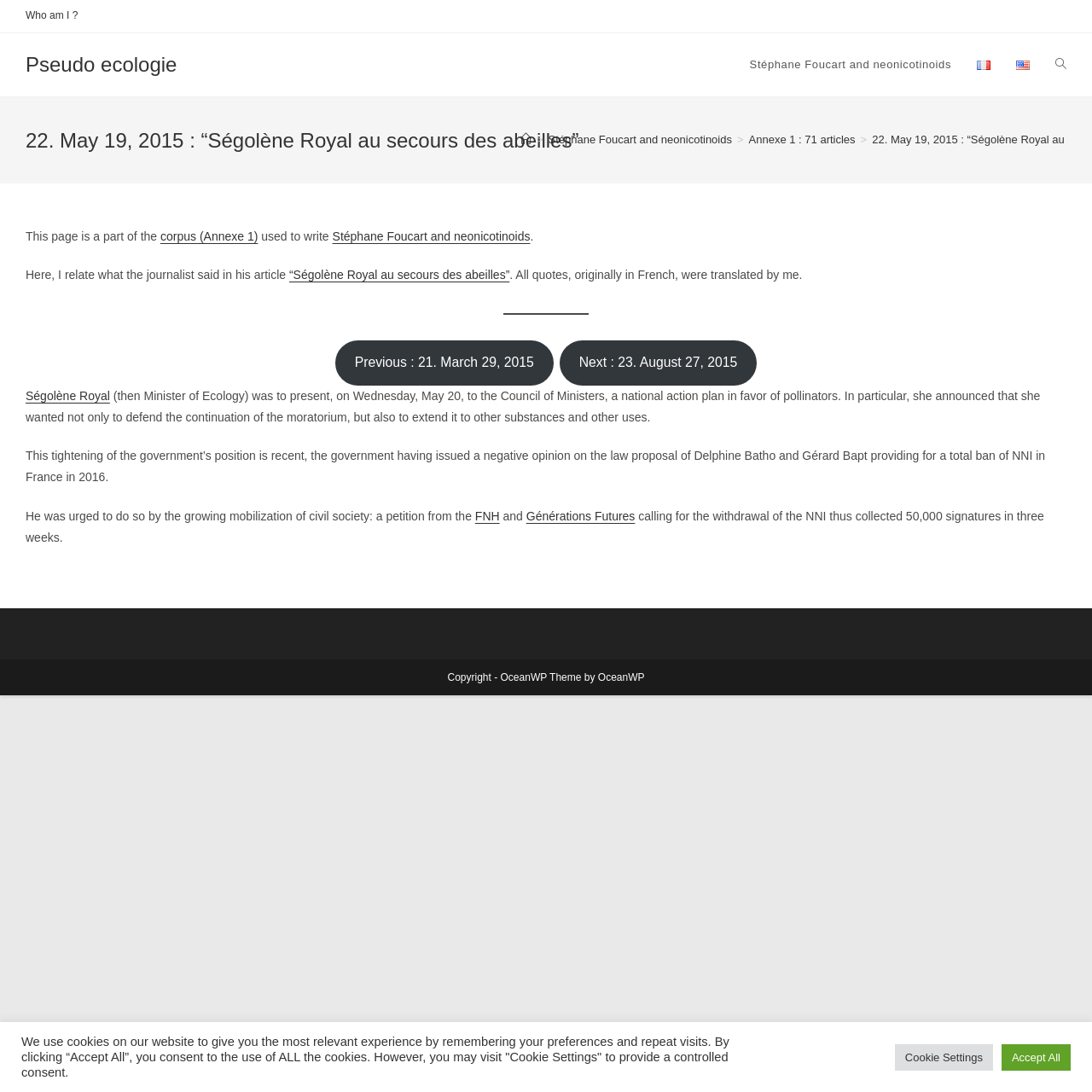Can you give a detailed response to the following question using the information from the image? What is the language of the original quotes mentioned in the article?

I found the language of the original quotes by reading the text 'All quotes, originally in French, were translated by me.' which is a child of the article element.